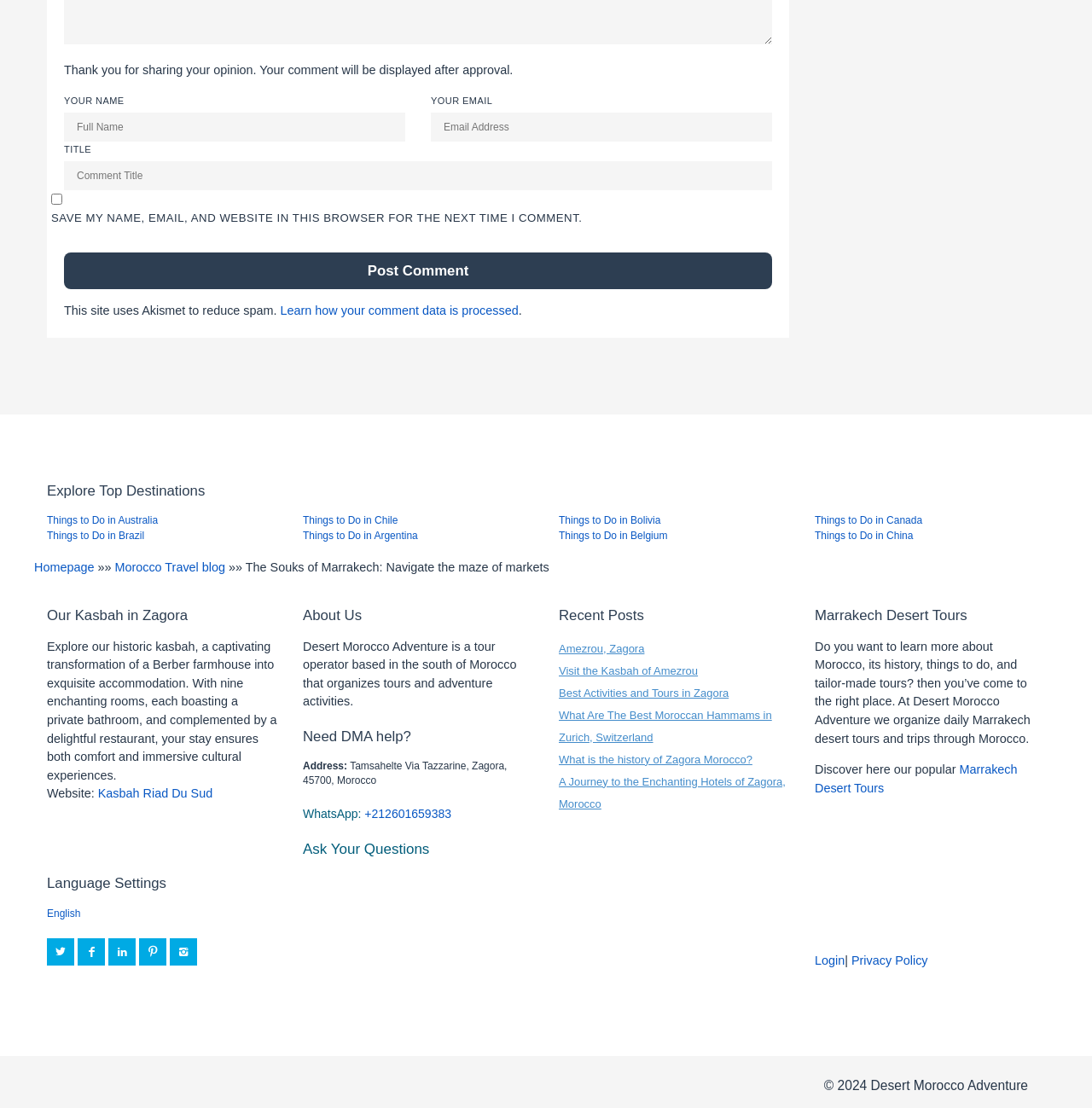Locate the bounding box coordinates of the element to click to perform the following action: 'Visit the Kasbah Riad Du Sud website'. The coordinates should be given as four float values between 0 and 1, in the form of [left, top, right, bottom].

[0.09, 0.71, 0.195, 0.722]